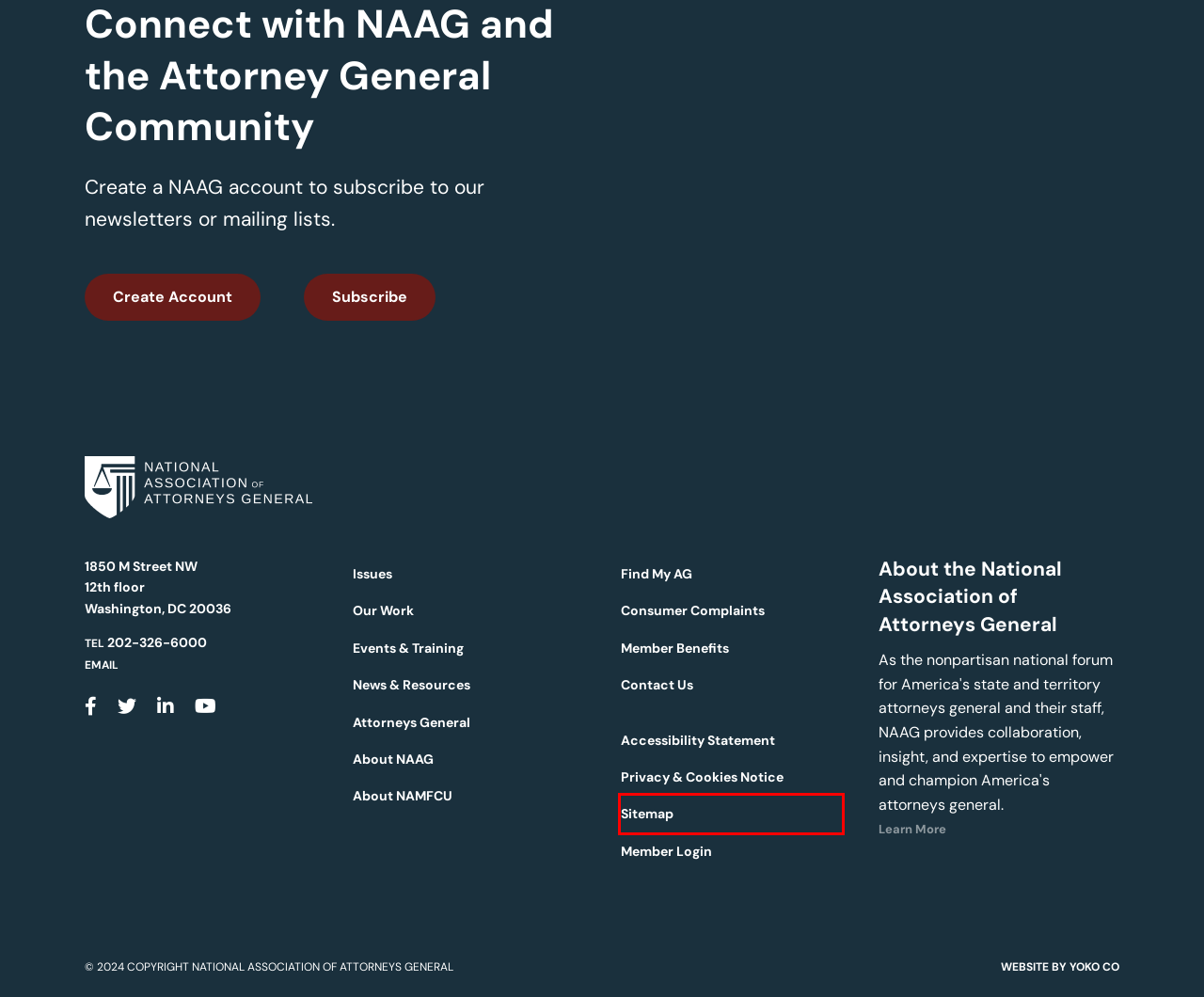Given a screenshot of a webpage with a red bounding box, please pick the webpage description that best fits the new webpage after clicking the element inside the bounding box. Here are the candidates:
A. Research & Data - National Association of Attorneys General
B. NAAG FAQs - National Association of Attorneys General
C. Web Design and Web Development in D.C. and Worldwide | Yoko Co
D. Sitemap - National Association of Attorneys General
E. Accessibility Statement - National Association of Attorneys General
F. My Account - National Association of Attorneys General
G. What Attorneys General Do - National Association of Attorneys General
H. NAAG Regions - National Association of Attorneys General

D